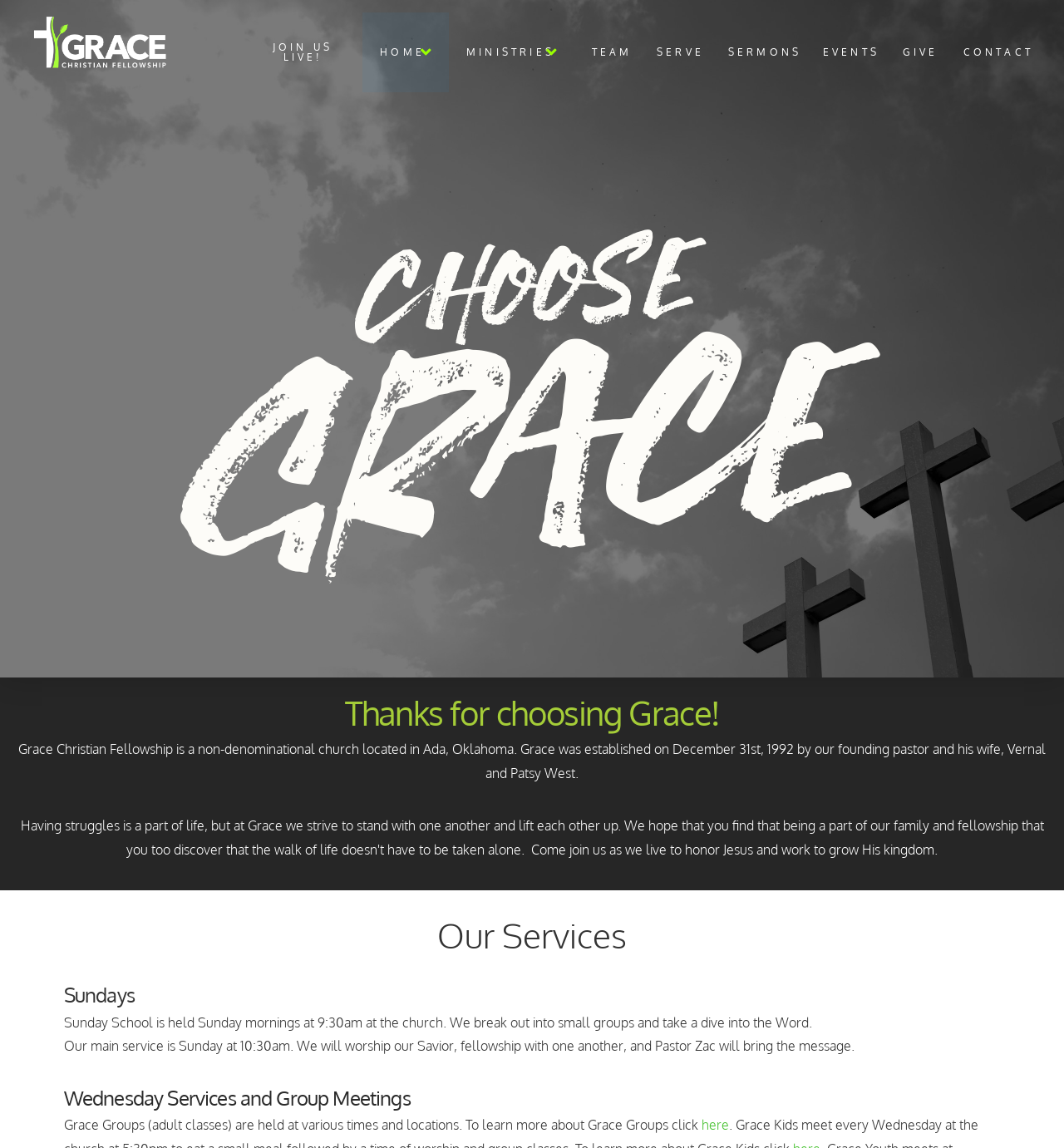Please determine the bounding box coordinates of the element's region to click for the following instruction: "Click the image at the top".

[0.031, 0.014, 0.157, 0.06]